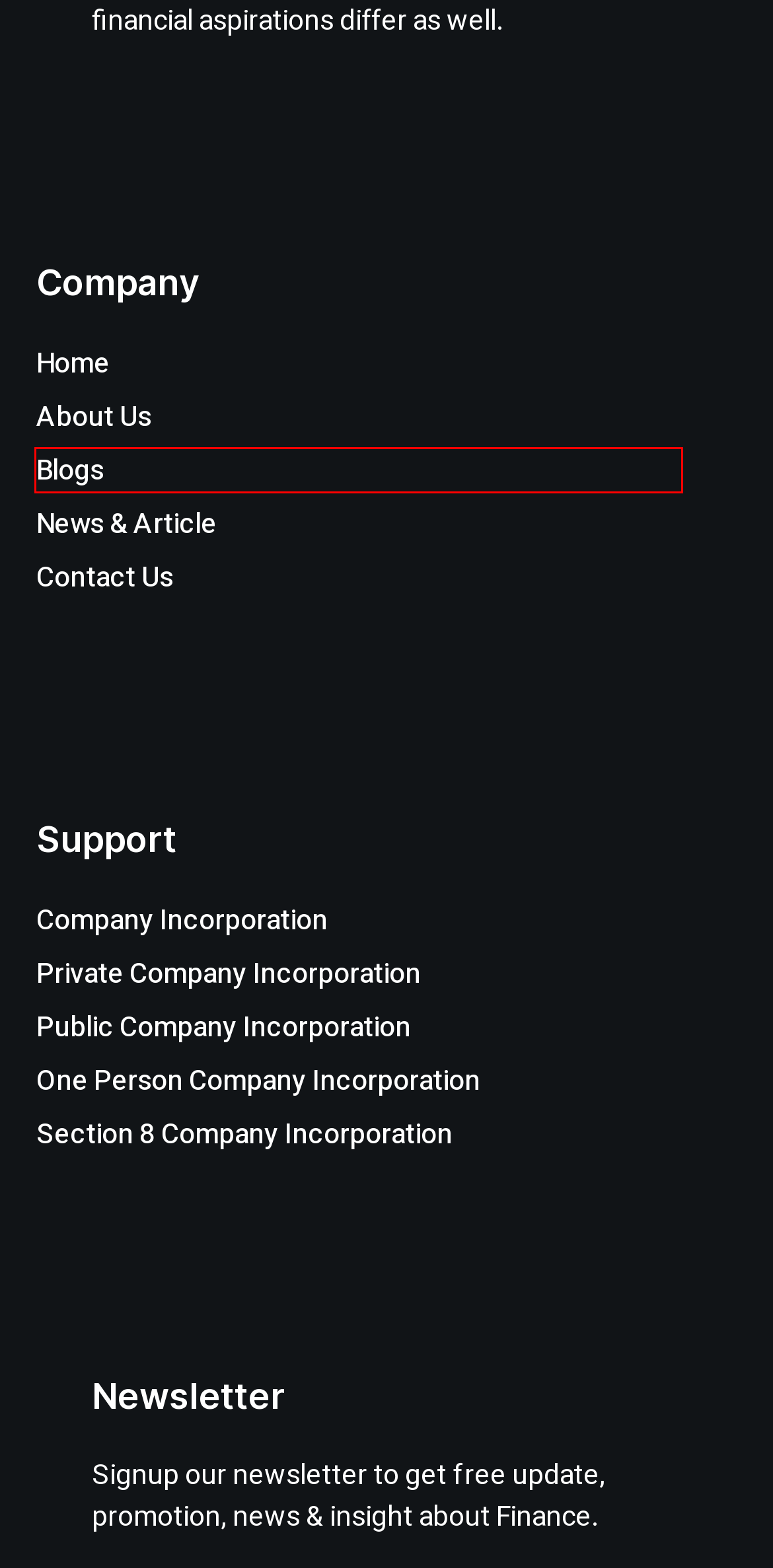You are given a screenshot of a webpage with a red rectangle bounding box. Choose the best webpage description that matches the new webpage after clicking the element in the bounding box. Here are the candidates:
A. Public Company Incorporation - Maks Financial Consultants
B. Company Incorporation - Maks Financial Consultants
C. News - Maks Financial Consultants
D. One Person Company (OPC) Incorporation - Maks Financial Consultants
E. Blogs - Maks Financial Consultants
F. Private Company Incorporation - Maks Financial Consultants
G. Home - Maks Financial Consultants
H. Section 8 Company Incorporation - Maks Financial Consultants

E